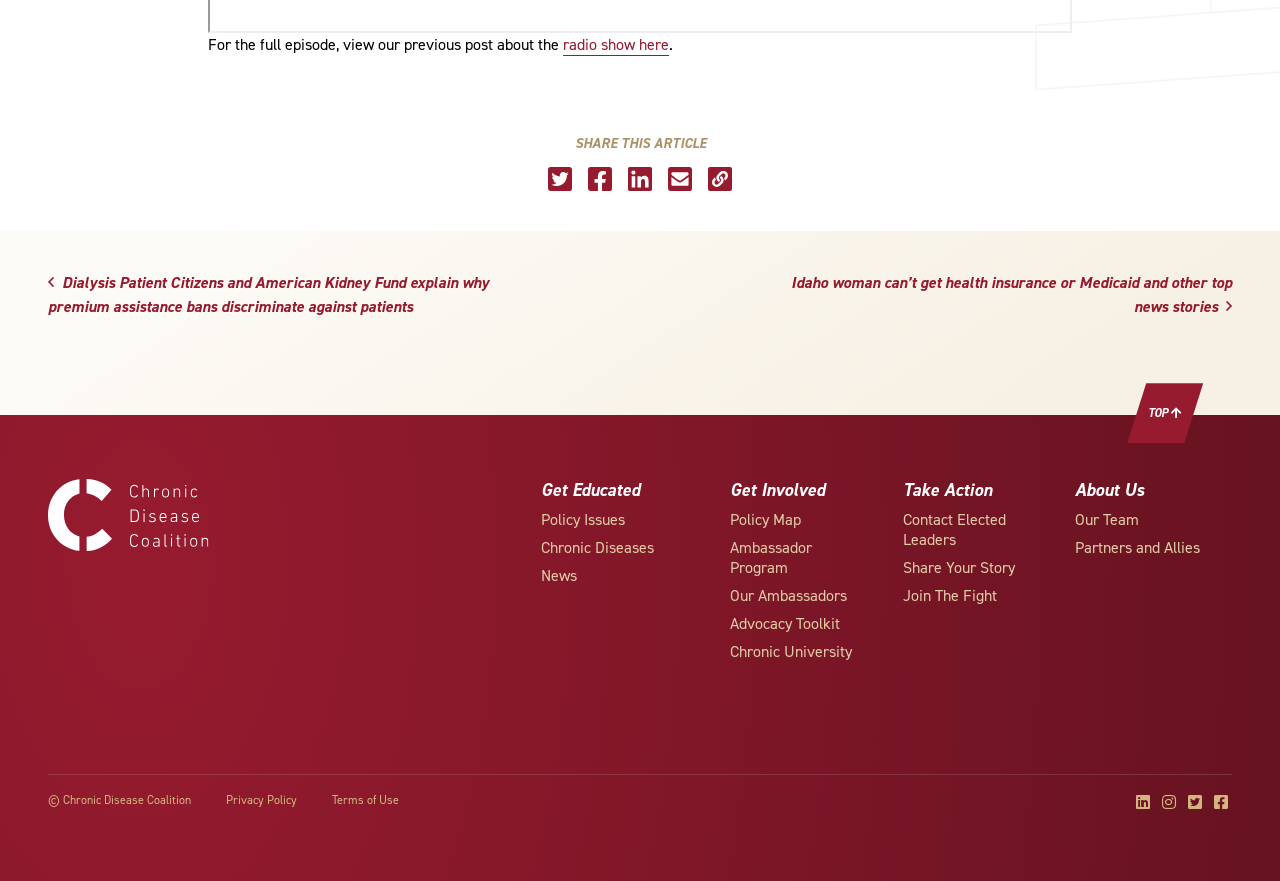How many links are available in the 'Get Involved' section?
Please provide a comprehensive answer based on the information in the image.

I examined the 'Get Involved' section on the webpage and counted the number of links available, which are Take Action, Contact Elected Leaders, Share Your Story, Join The Fight, and About Us.